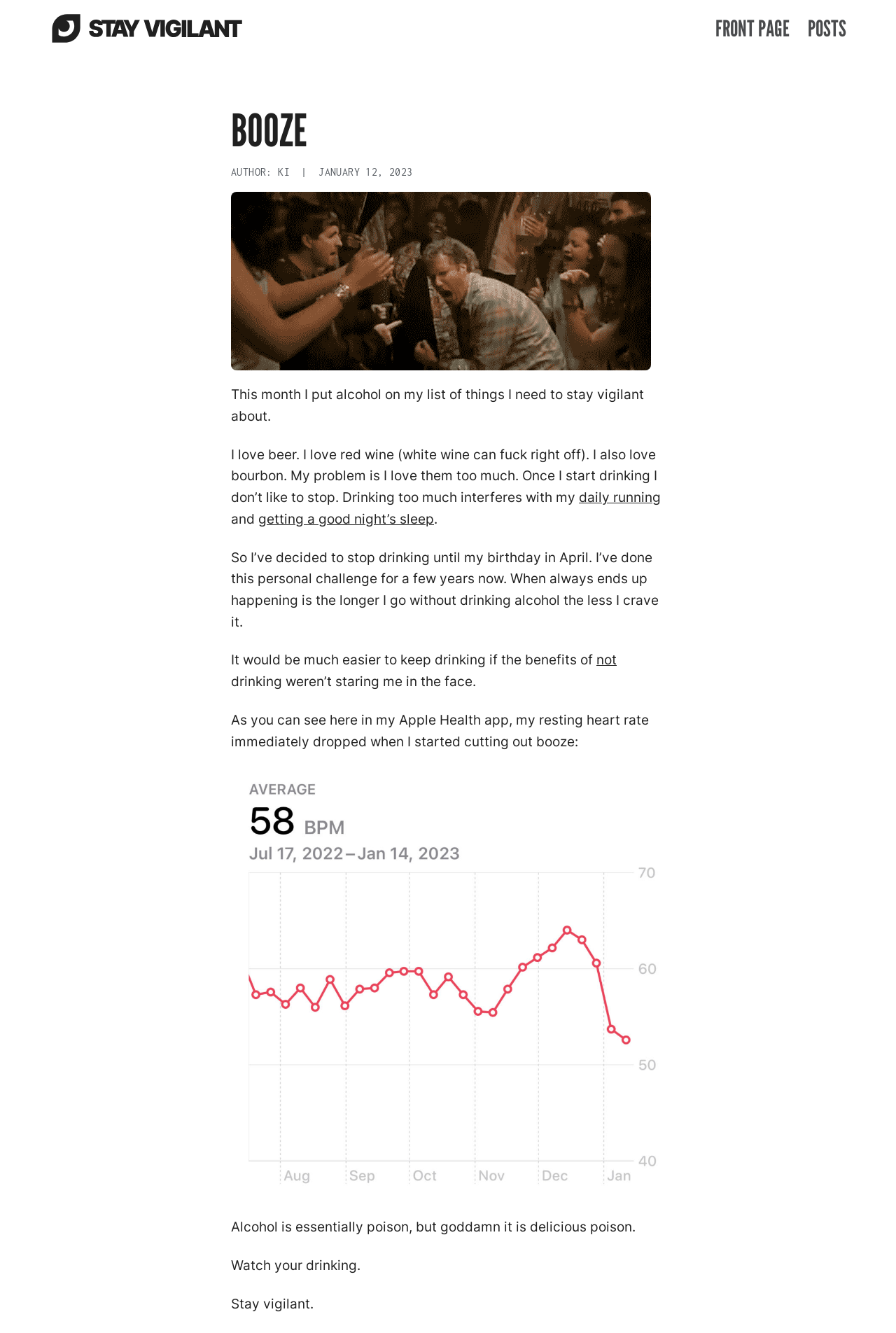Describe all the significant parts and information present on the webpage.

The webpage is about a personal blog post titled "Booze – Stay Vigilant". At the top left corner, there is a logo image with a link. On the top right corner, there are two links, "FRONT PAGE" and "POSTS", placed side by side. 

Below the logo, there is a large heading "BOOZE" centered on the page. Underneath the heading, there is a section with the author's name "KI" and the date "JANUARY 12, 2023". 

To the right of the author's section, there is a figure with an image of "Frank the Tank". Below the image, there is a block of text that discusses the author's struggle with drinking and their decision to stop drinking until their birthday in April. The text is divided into several paragraphs, with links to "daily running" and "getting a good night’s sleep" embedded within the text.

Further down the page, there is another figure with an image of the author's Apple Health app, showing their resting heart rate. Below the image, there are a few more paragraphs of text, concluding with the phrases "Watch your drinking. Stay vigilant."